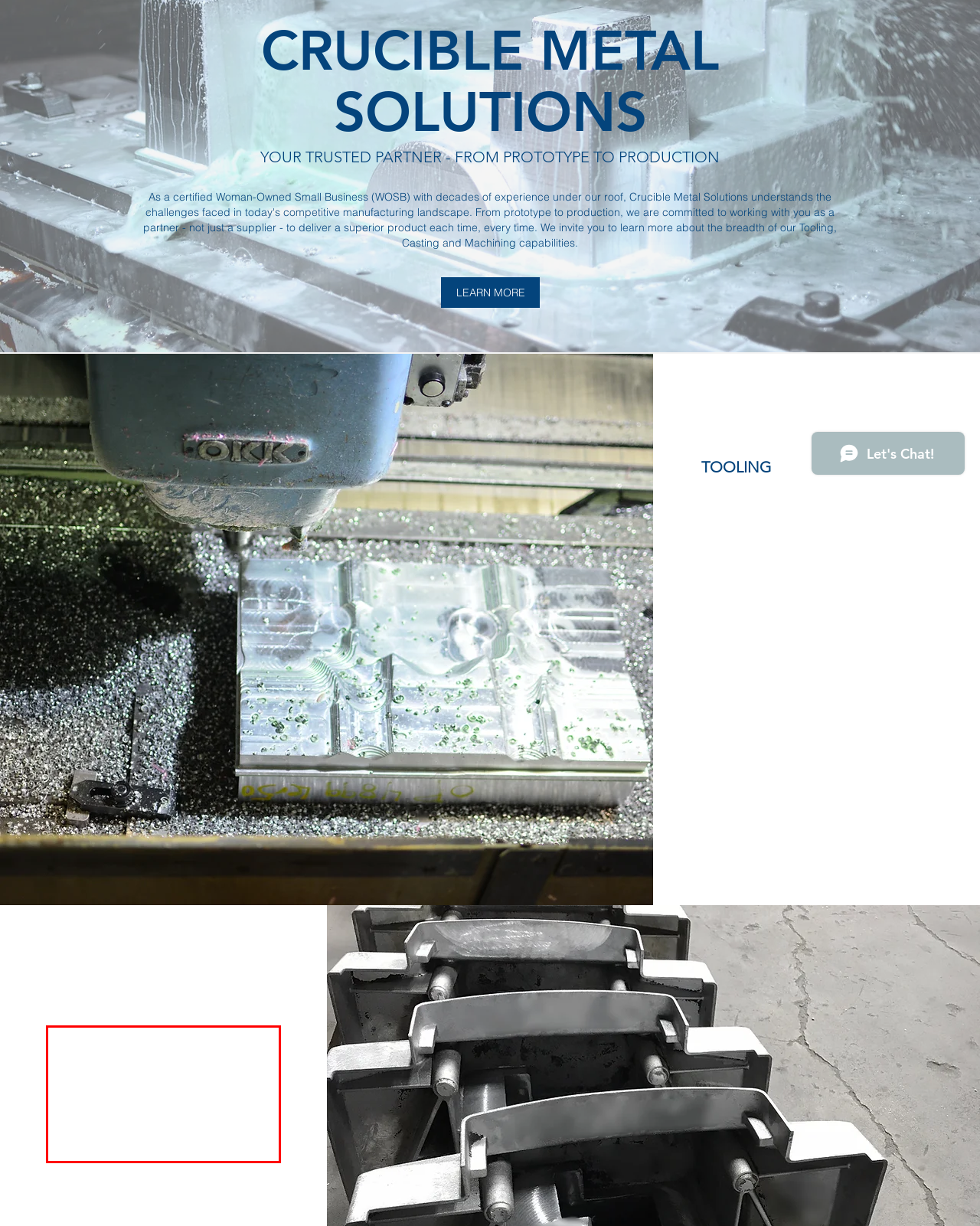Please analyze the provided webpage screenshot and perform OCR to extract the text content from the red rectangle bounding box.

Unique to Crucible Metal Solutions is the ownership of its very own nonferrous foundry specializing in no-bake sand castings in aluminum, brass and bronze. We are capable of pouring prototype and production parts ranging from just ounces to 2,000 pounds.